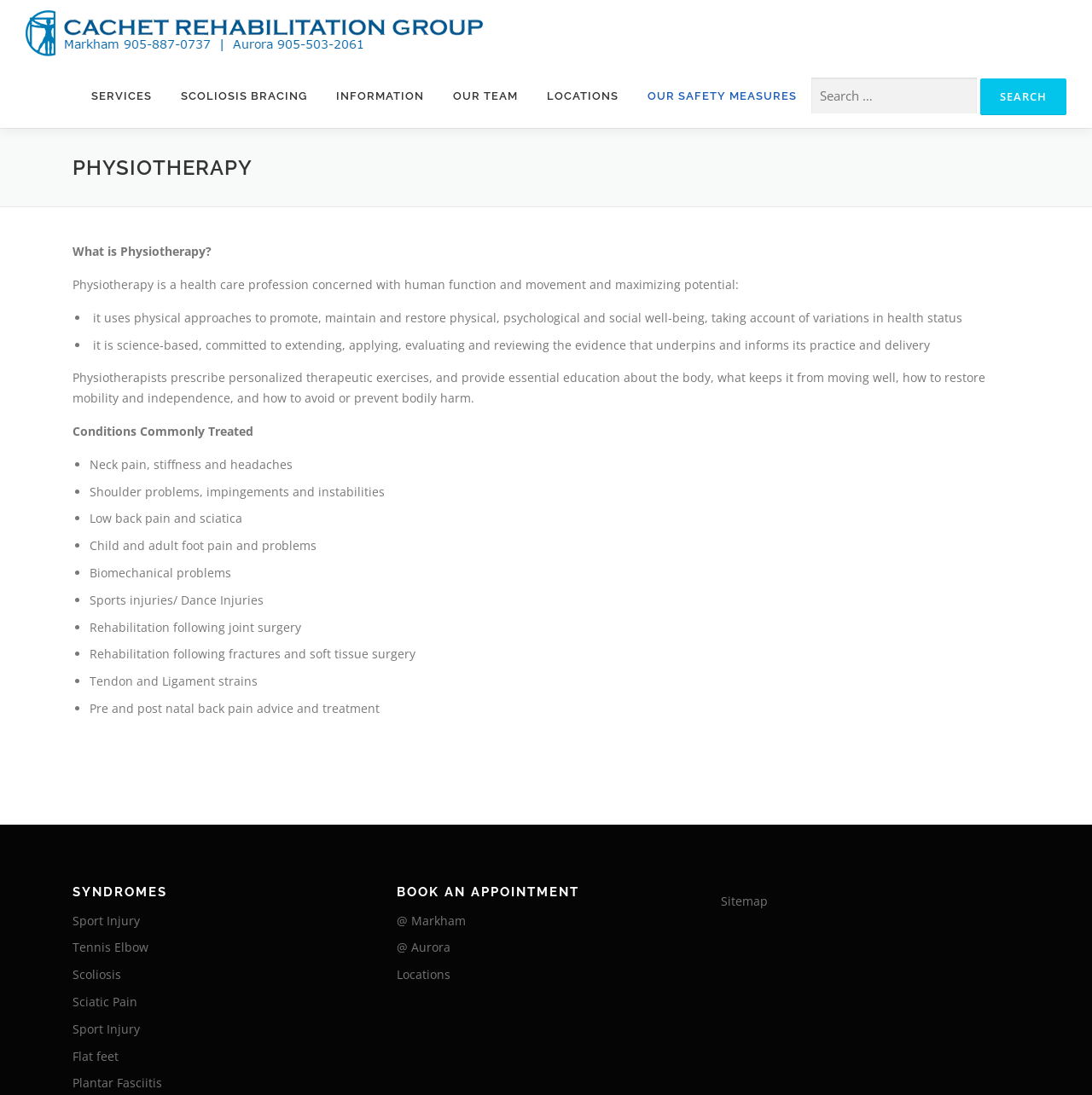Find the bounding box coordinates of the clickable area required to complete the following action: "Go to SCOLIOSIS BRACING".

[0.152, 0.058, 0.295, 0.117]